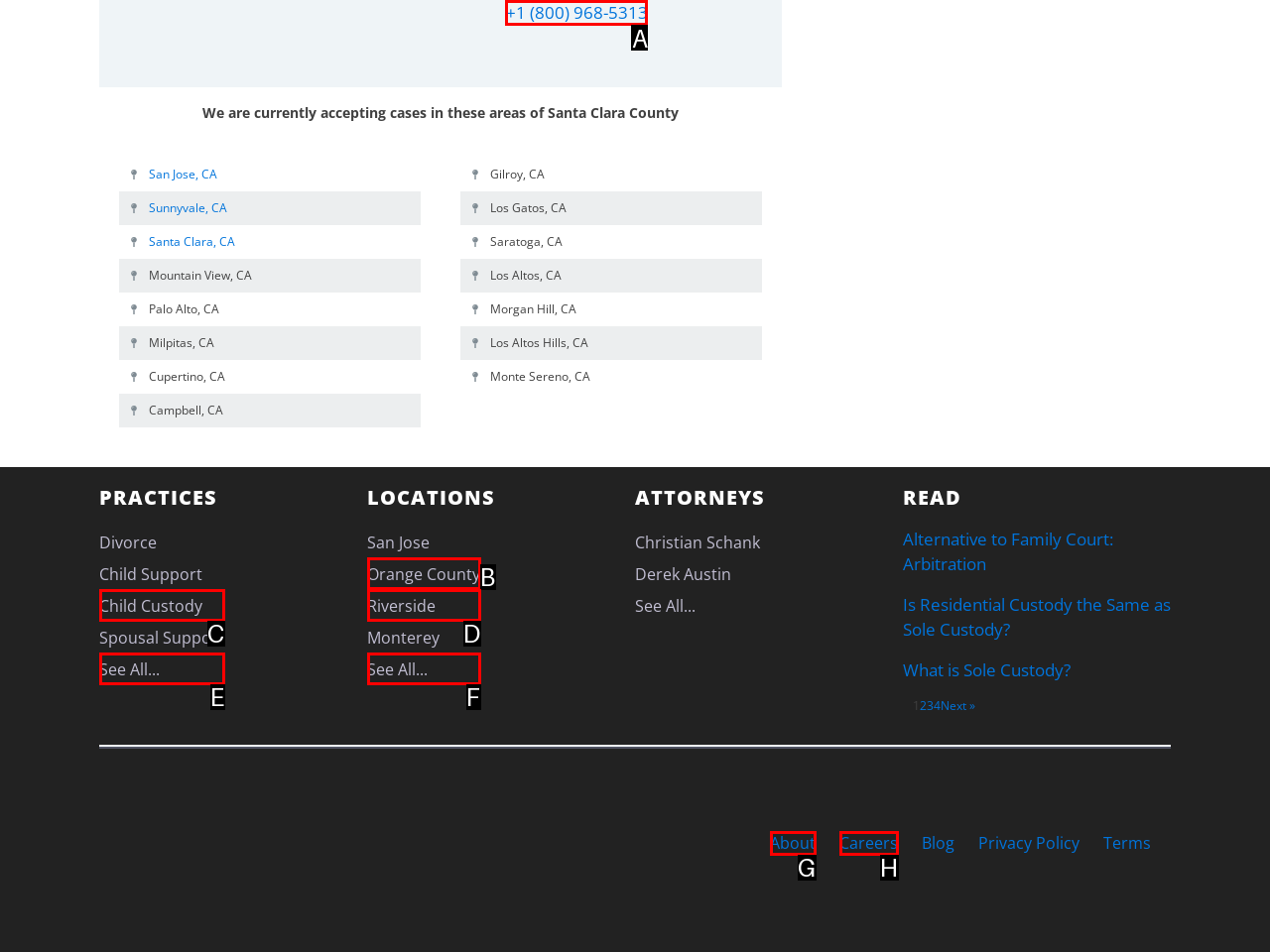To achieve the task: Call the phone number, indicate the letter of the correct choice from the provided options.

A